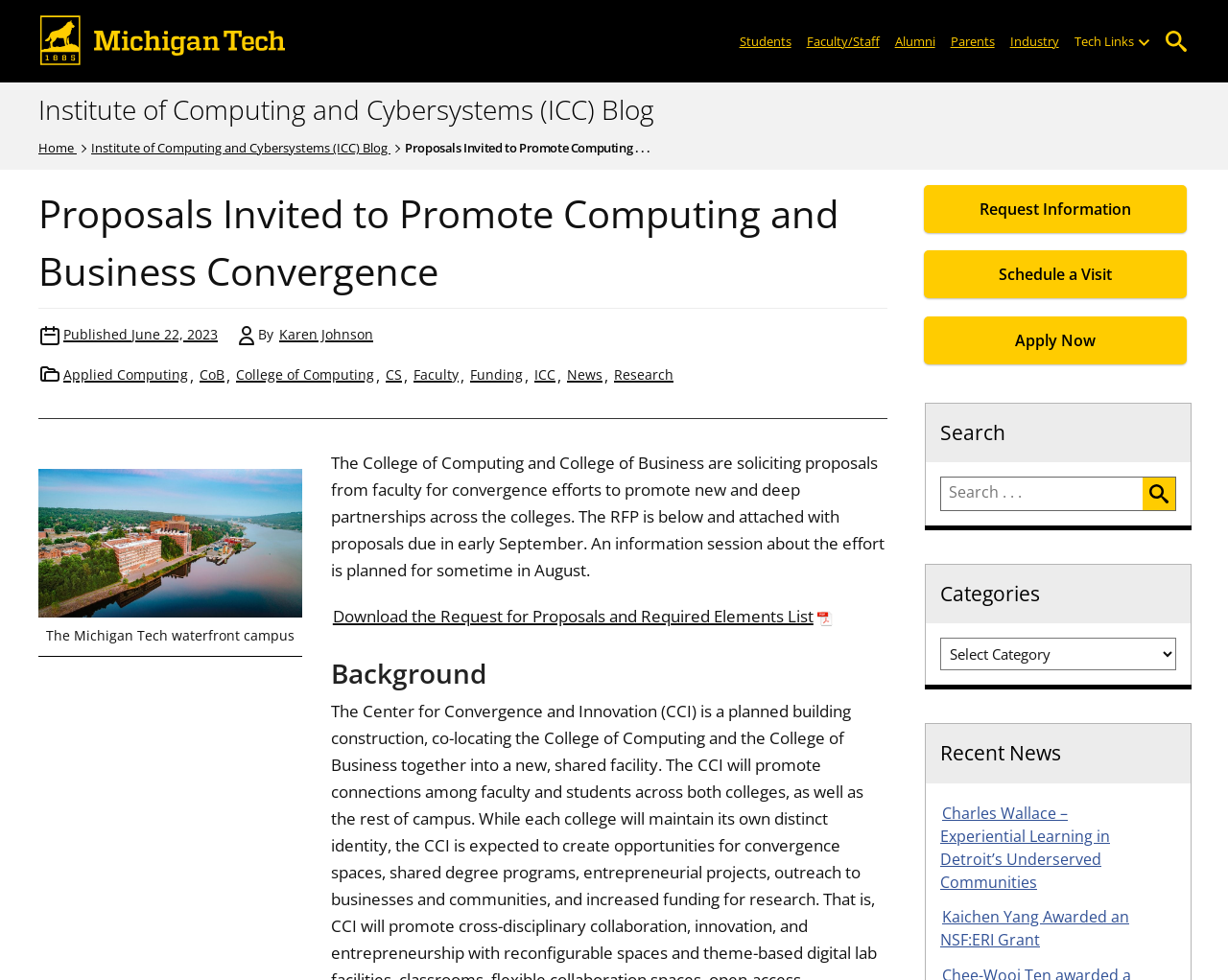Locate the bounding box coordinates of the clickable region to complete the following instruction: "Download the Request for Proposals and Required Elements List."

[0.269, 0.618, 0.68, 0.64]